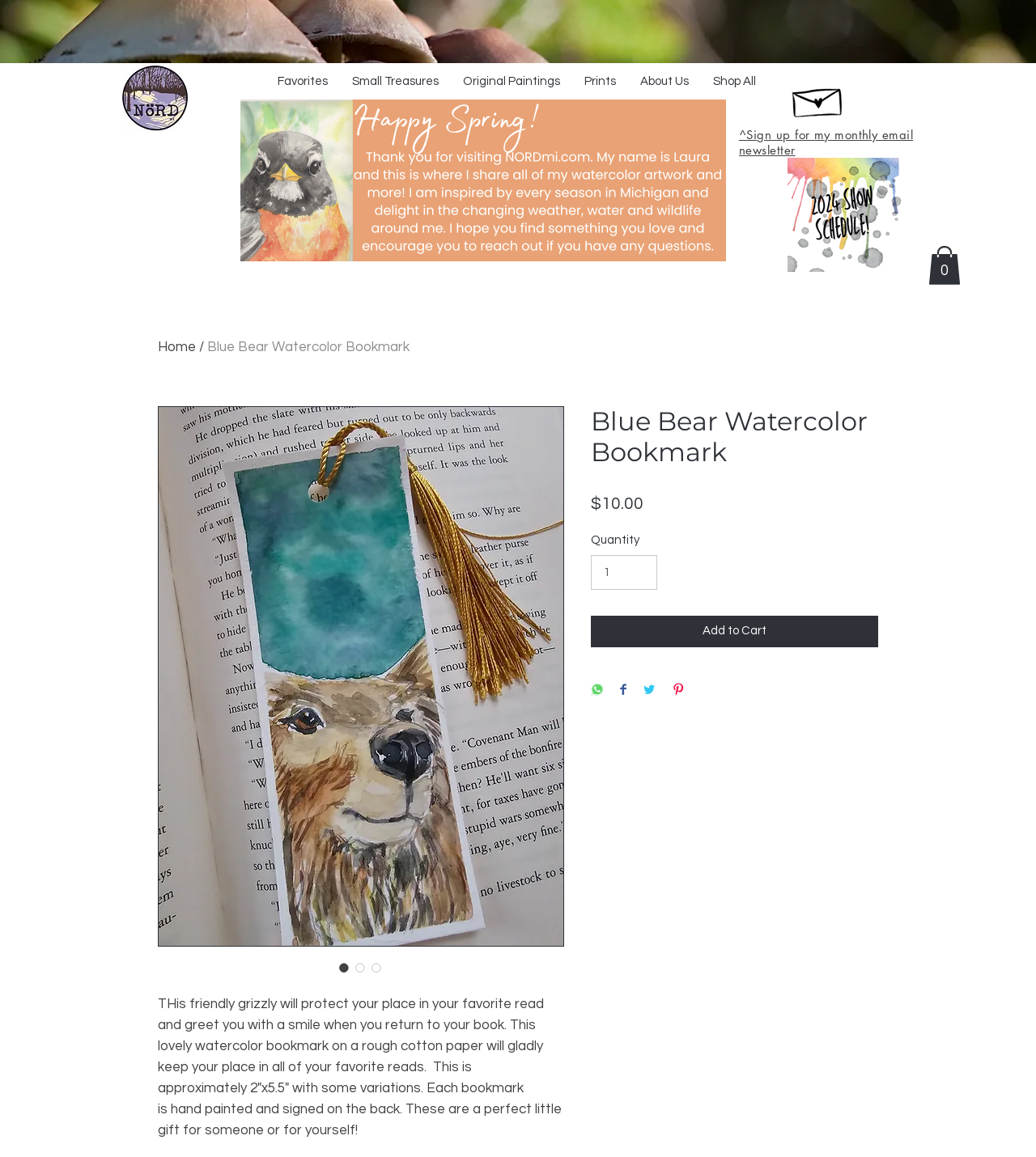Please determine and provide the text content of the webpage's heading.

Blue Bear Watercolor Bookmark